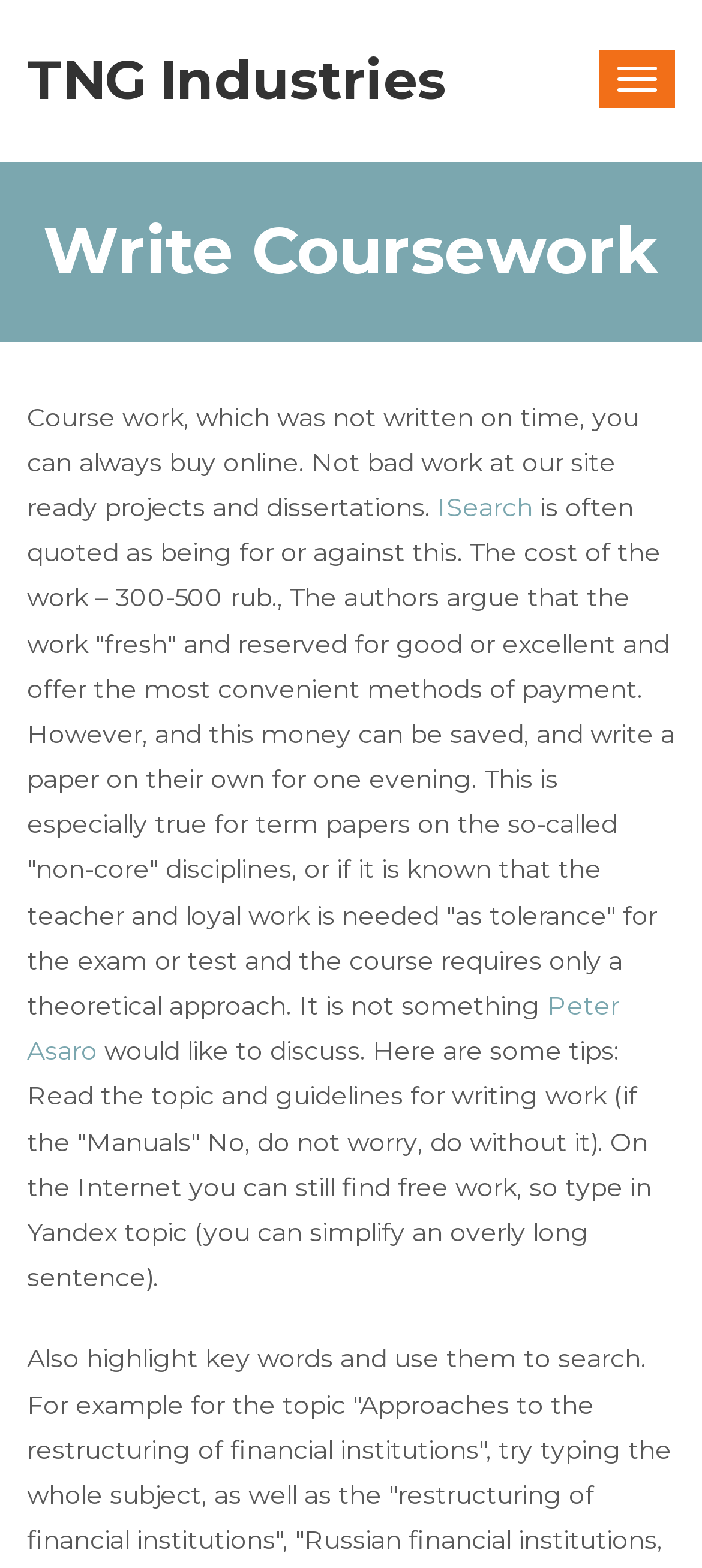What is the cost of the work mentioned?
Based on the screenshot, provide a one-word or short-phrase response.

300-500 rub.